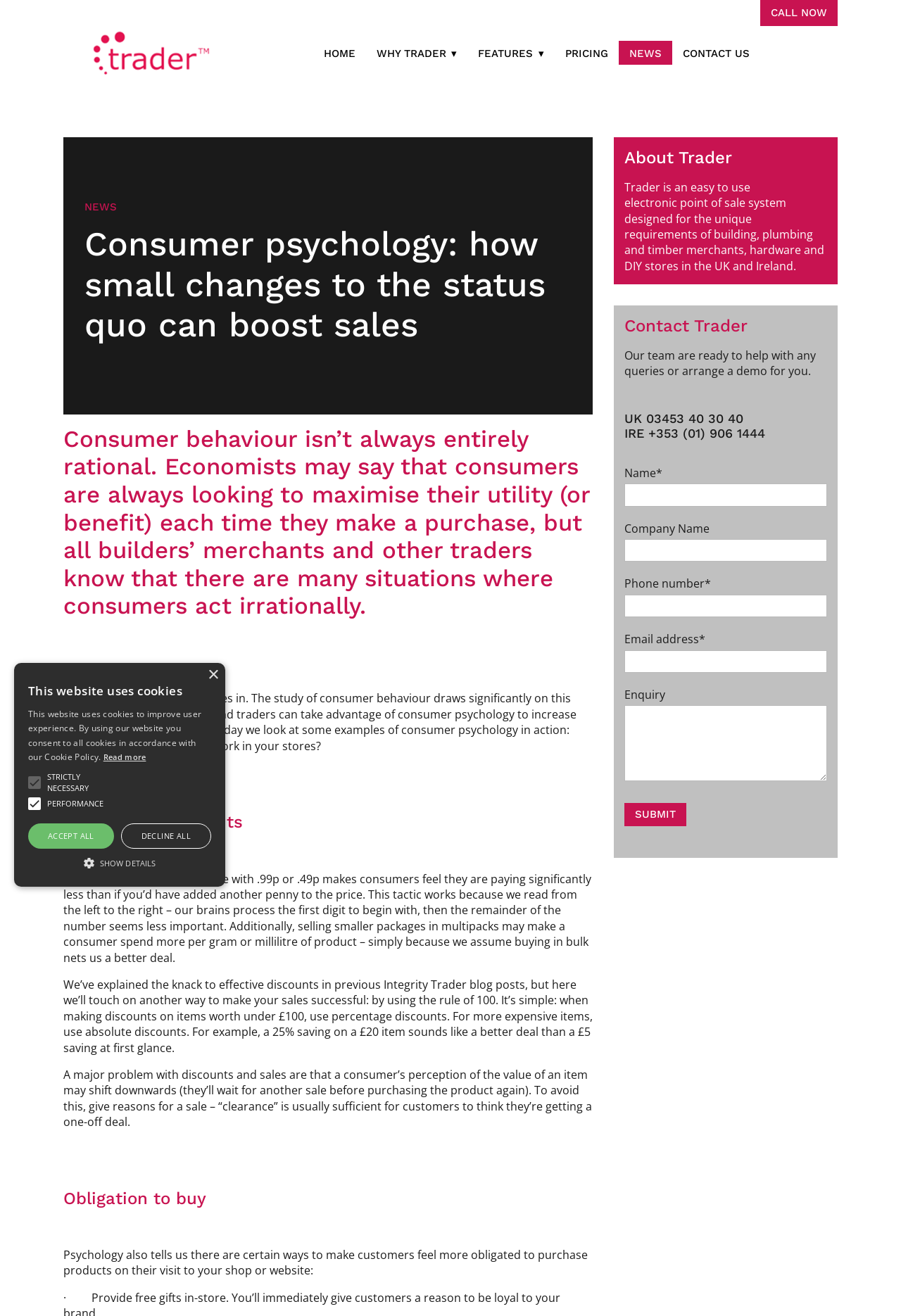What is the purpose of using percentage discounts for items under £100?
Refer to the image and provide a detailed answer to the question.

I found the answer by reading the section 'Pricing and discounts' which explains that when making discounts on items worth under £100, using percentage discounts makes the discount sound better, whereas for more expensive items, using absolute discounts is more effective.